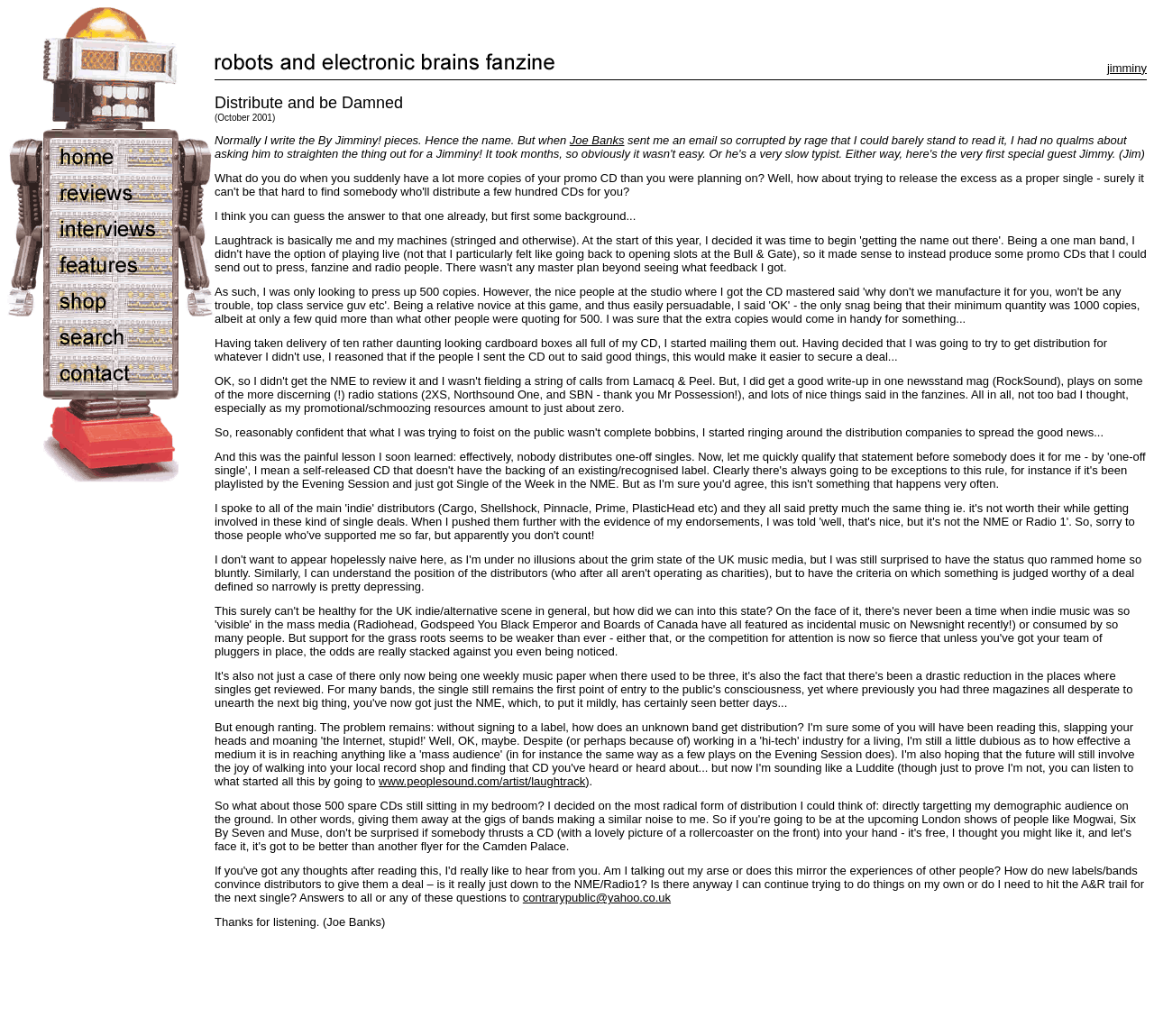Locate the bounding box of the UI element described by: "jimminy" in the given webpage screenshot.

[0.959, 0.059, 0.994, 0.072]